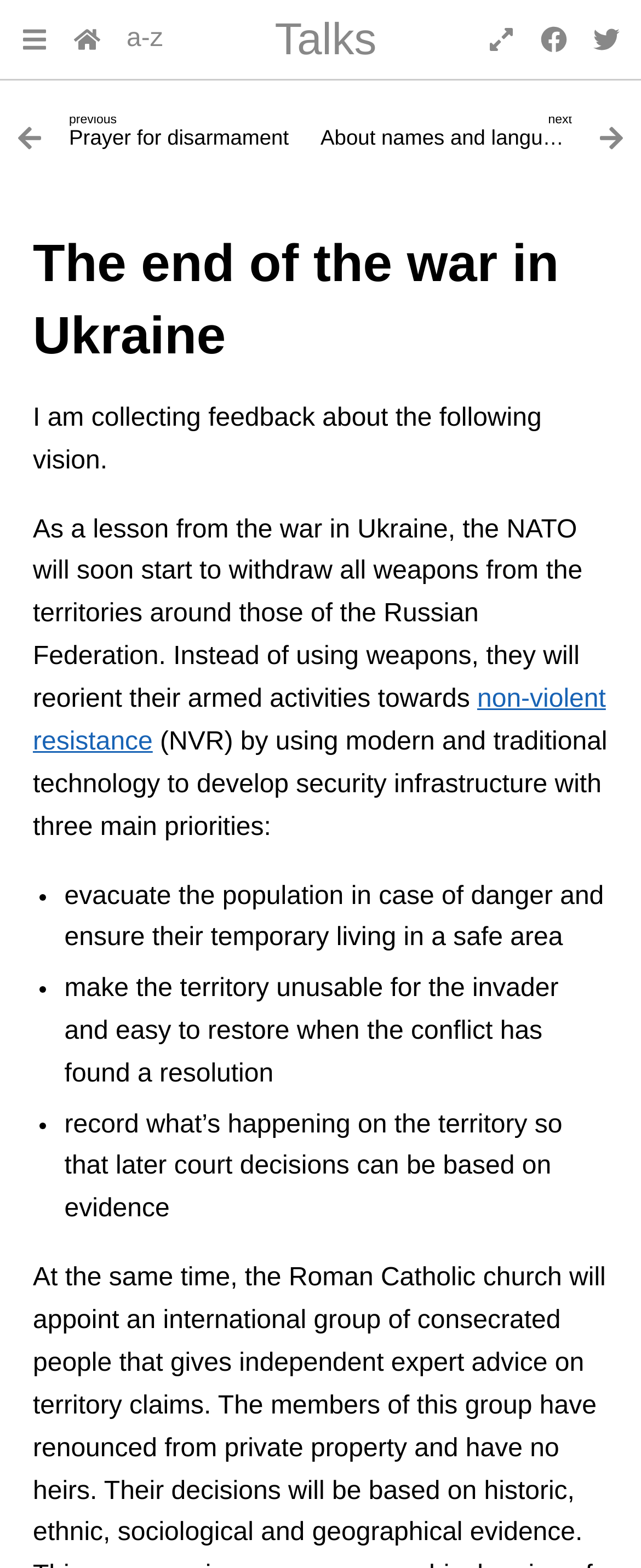Indicate the bounding box coordinates of the element that must be clicked to execute the instruction: "discover Europe". The coordinates should be given as four float numbers between 0 and 1, i.e., [left, top, right, bottom].

None